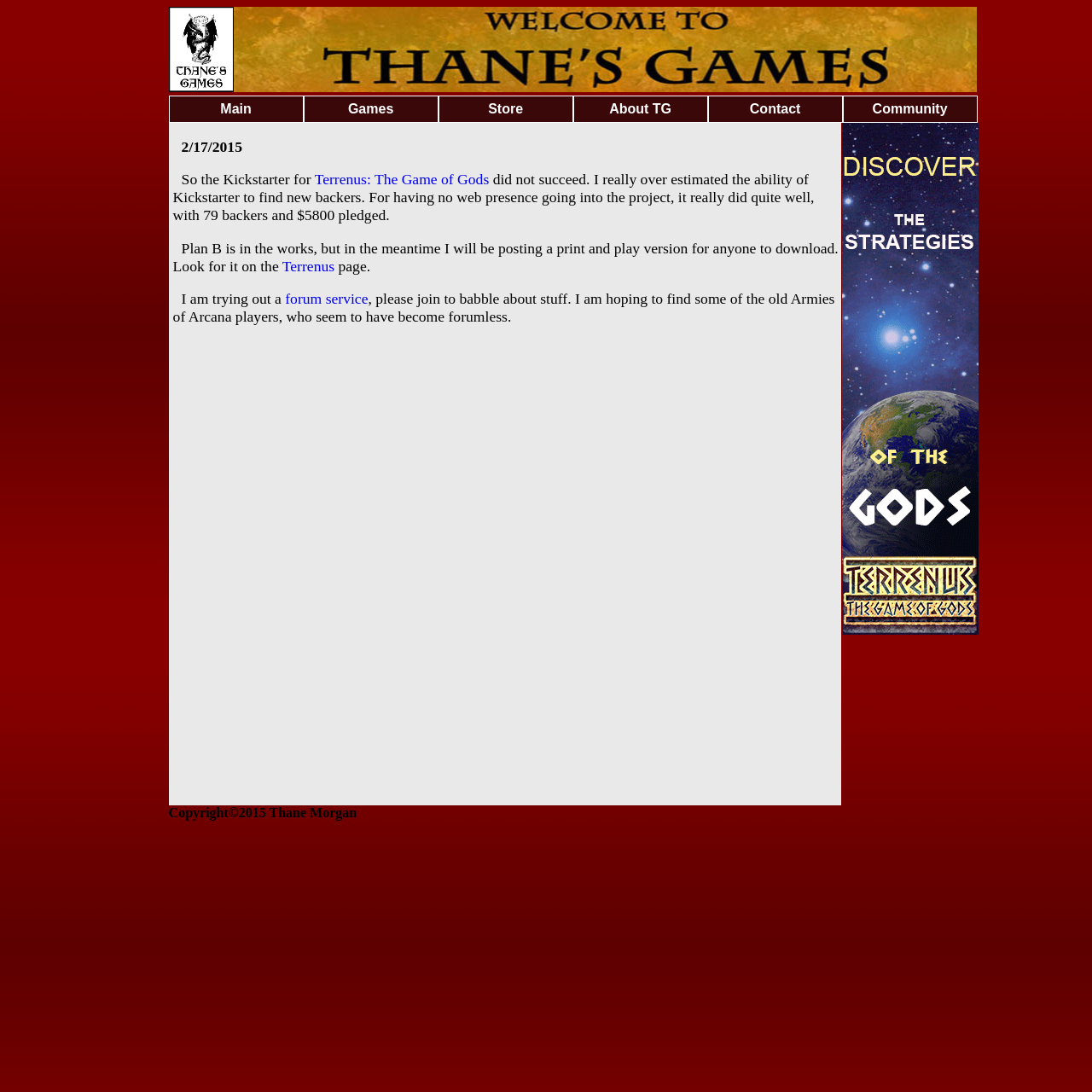Kindly determine the bounding box coordinates for the area that needs to be clicked to execute this instruction: "Visit the 24-hour State-Wide Domestic Violence Hotline website".

None